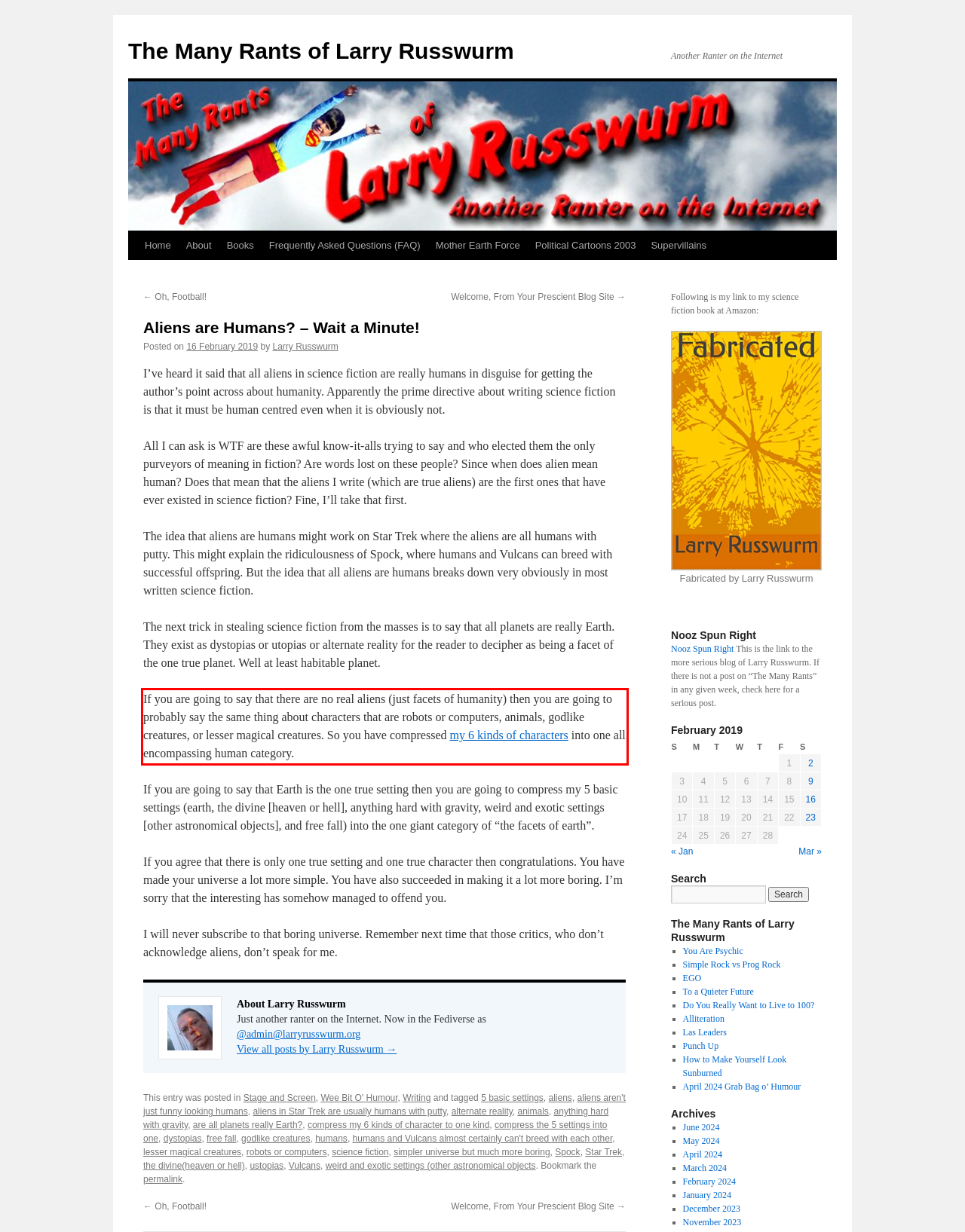Given a webpage screenshot, identify the text inside the red bounding box using OCR and extract it.

If you are going to say that there are no real aliens (just facets of humanity) then you are going to probably say the same thing about characters that are robots or computers, animals, godlike creatures, or lesser magical creatures. So you have compressed my 6 kinds of characters into one all encompassing human category.